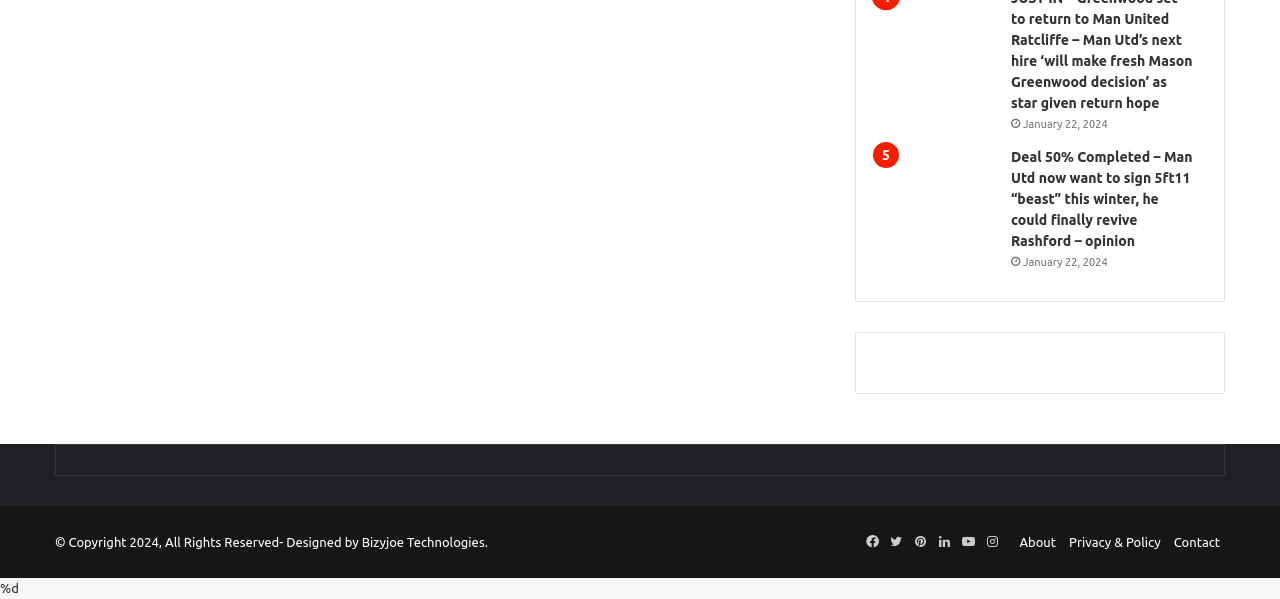What is the last link in the footer? From the image, respond with a single word or brief phrase.

Contact